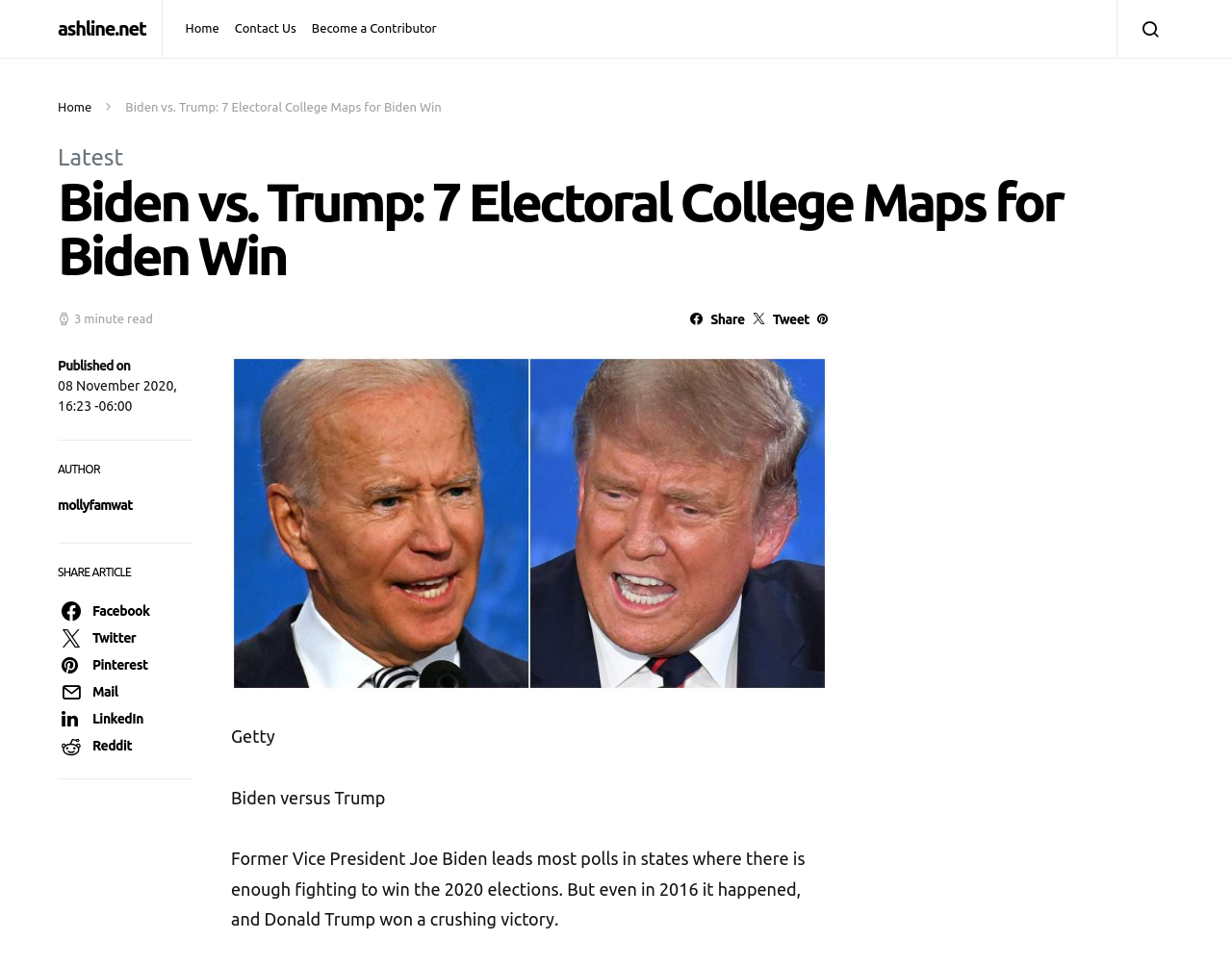Determine the bounding box coordinates for the region that must be clicked to execute the following instruction: "view article author".

[0.047, 0.515, 0.156, 0.529]